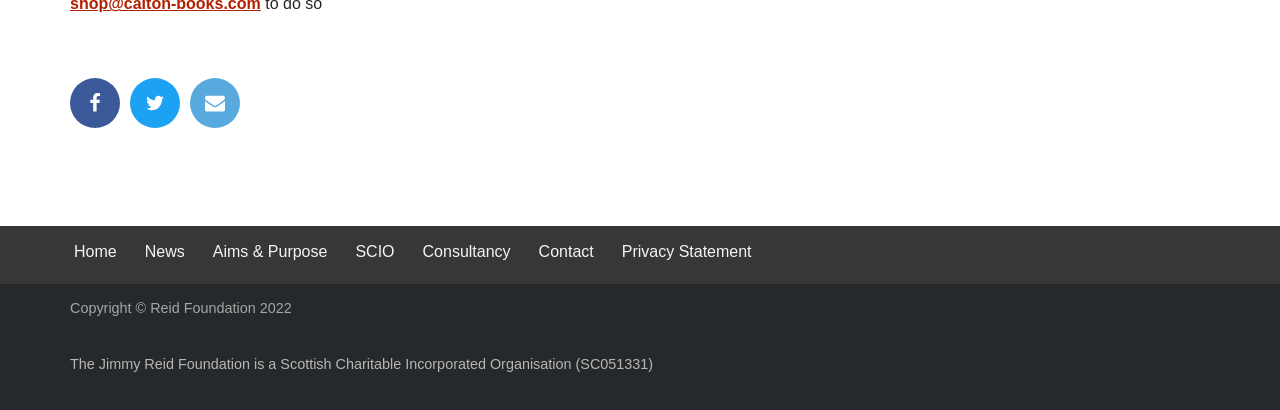How many social media links are available?
Based on the visual, give a brief answer using one word or a short phrase.

3